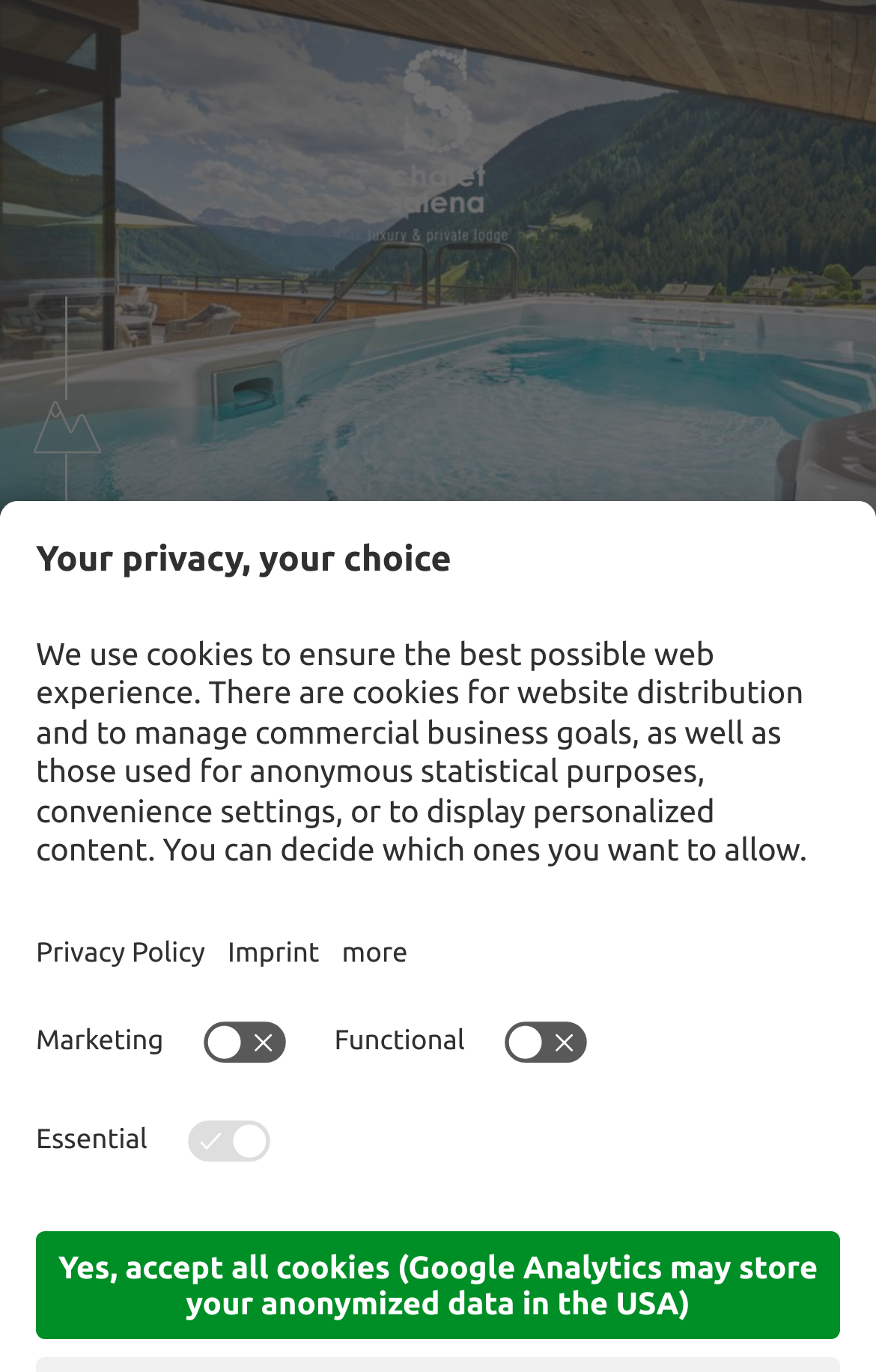Based on the image, give a detailed response to the question: What is the theme of the image at the top of the page?

The image at the top of the page is labeled as 'Chalet Salena 2020', suggesting that it is a promotional image for the chalet experience.